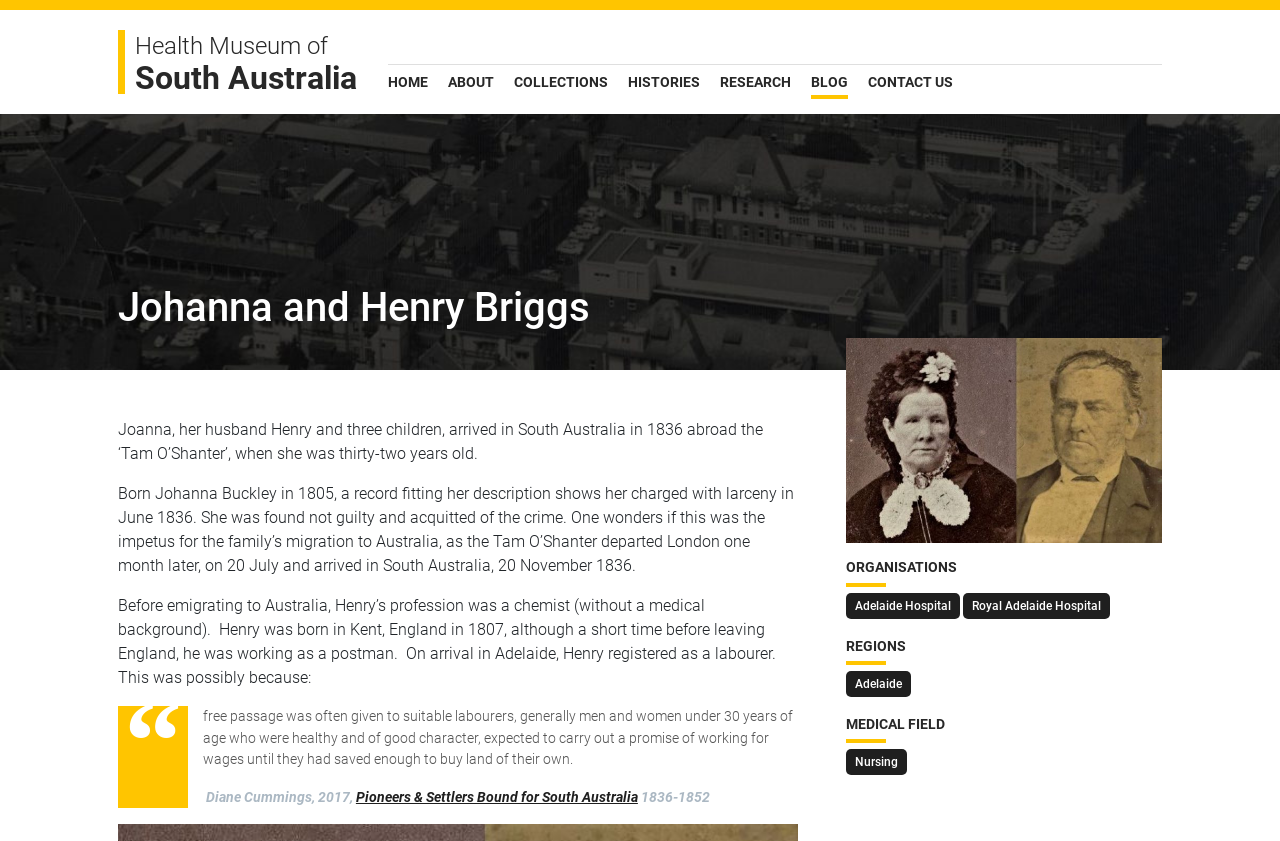Determine the bounding box for the HTML element described here: "About". The coordinates should be given as [left, top, right, bottom] with each number being a float between 0 and 1.

[0.35, 0.088, 0.386, 0.107]